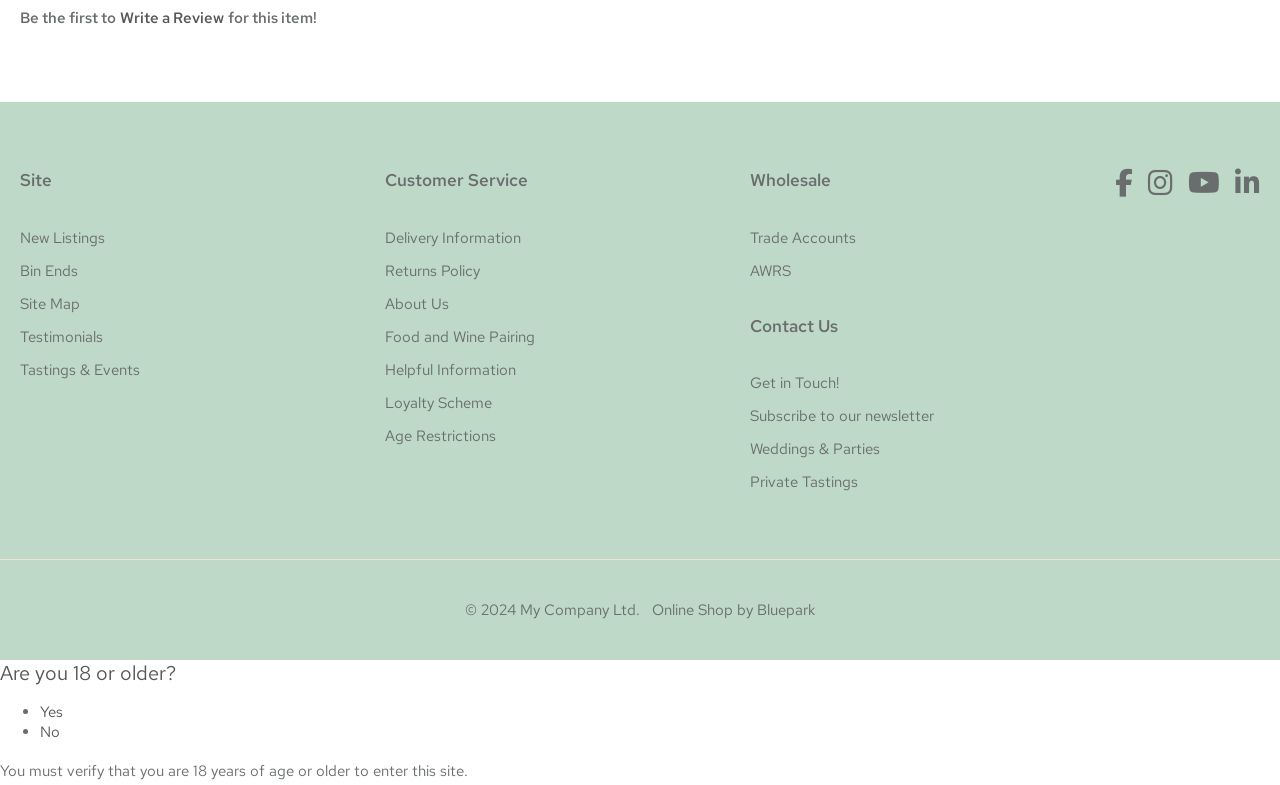Please determine the bounding box coordinates of the element's region to click in order to carry out the following instruction: "Subscribe to our newsletter". The coordinates should be four float numbers between 0 and 1, i.e., [left, top, right, bottom].

[0.586, 0.517, 0.73, 0.543]